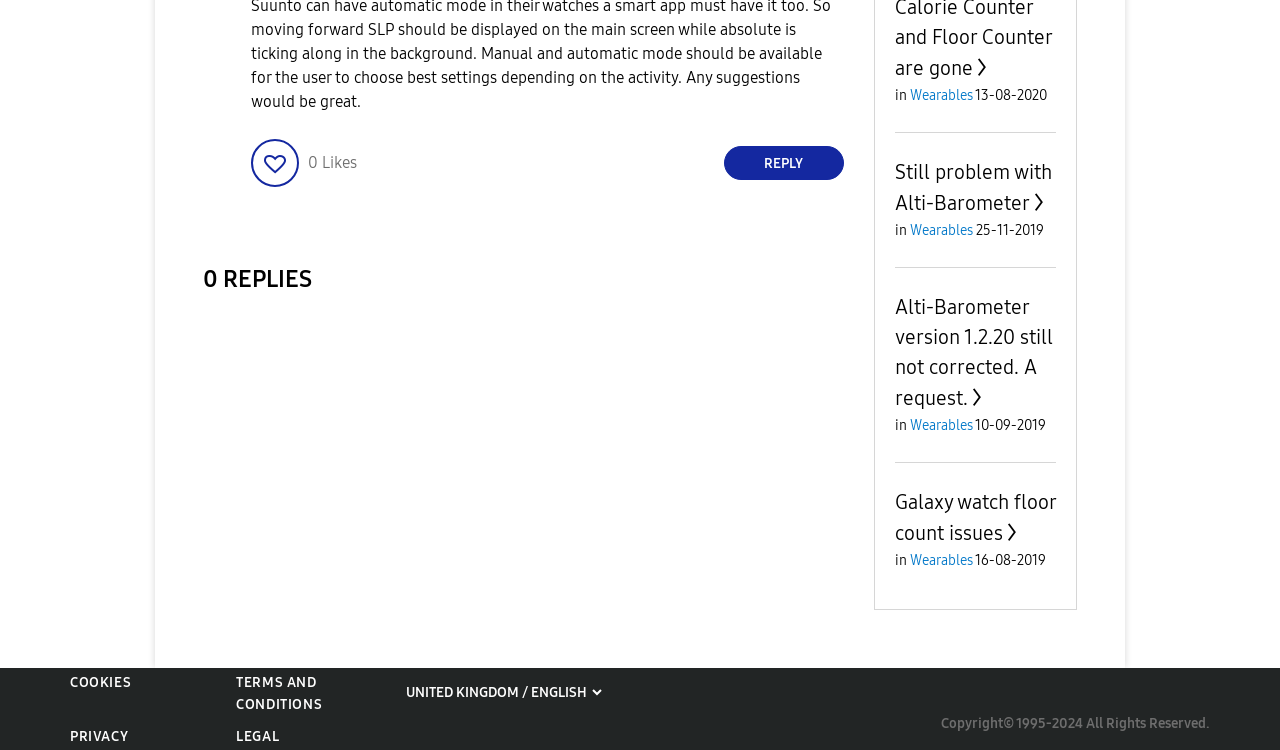Locate and provide the bounding box coordinates for the HTML element that matches this description: "Galaxy watch floor count issues".

[0.699, 0.653, 0.825, 0.726]